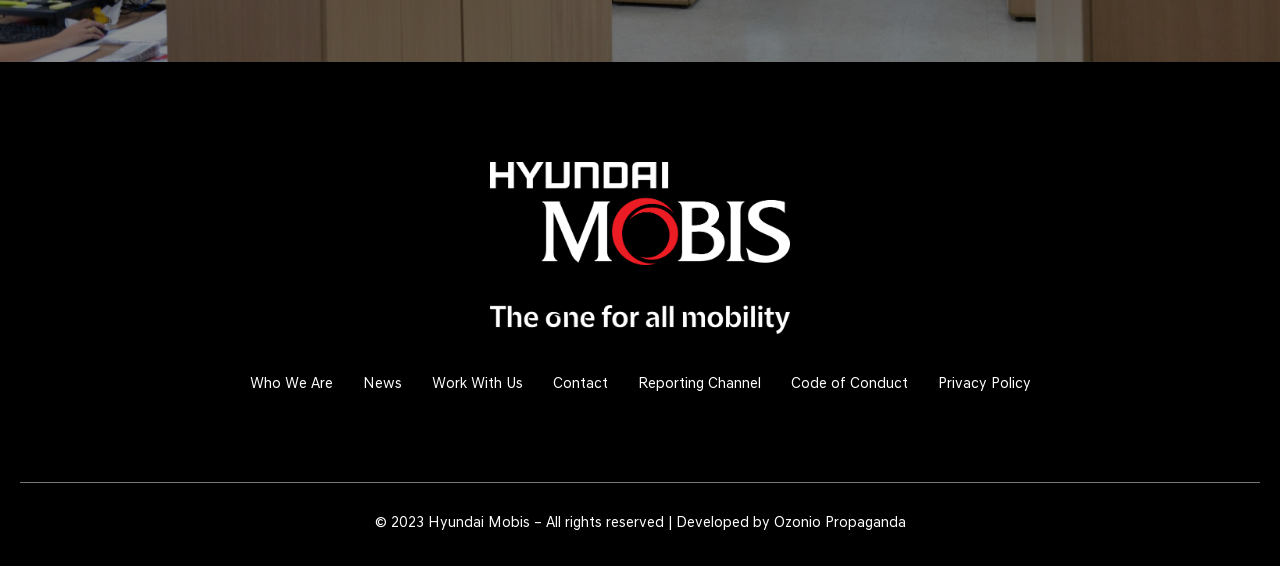Locate the bounding box coordinates of the region to be clicked to comply with the following instruction: "Learn more about 'TheFirstLifeStyle'". The coordinates must be four float numbers between 0 and 1, in the form [left, top, right, bottom].

None